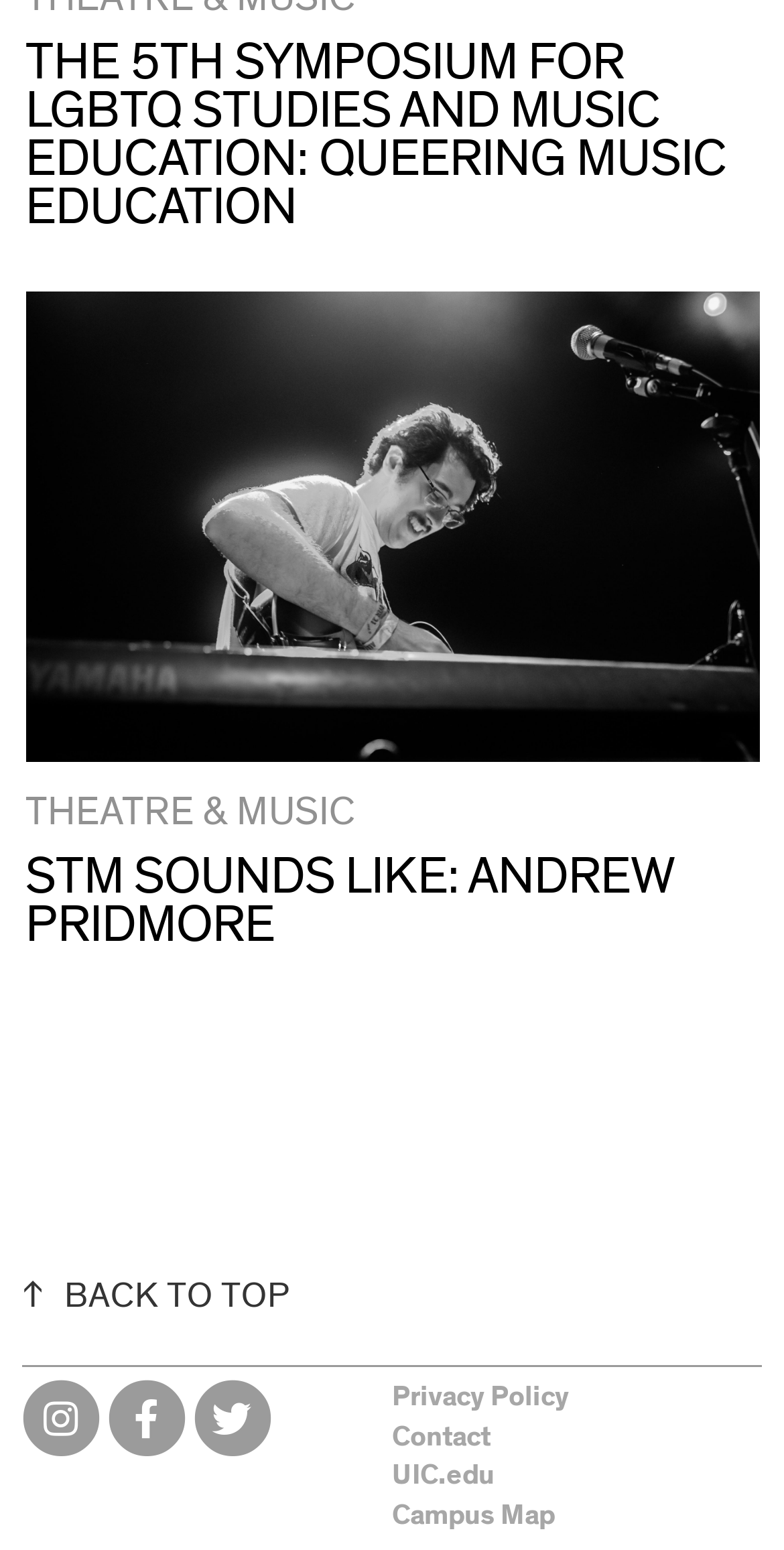Locate the bounding box coordinates of the area where you should click to accomplish the instruction: "click BACK TO TOP".

[0.082, 0.825, 0.369, 0.848]